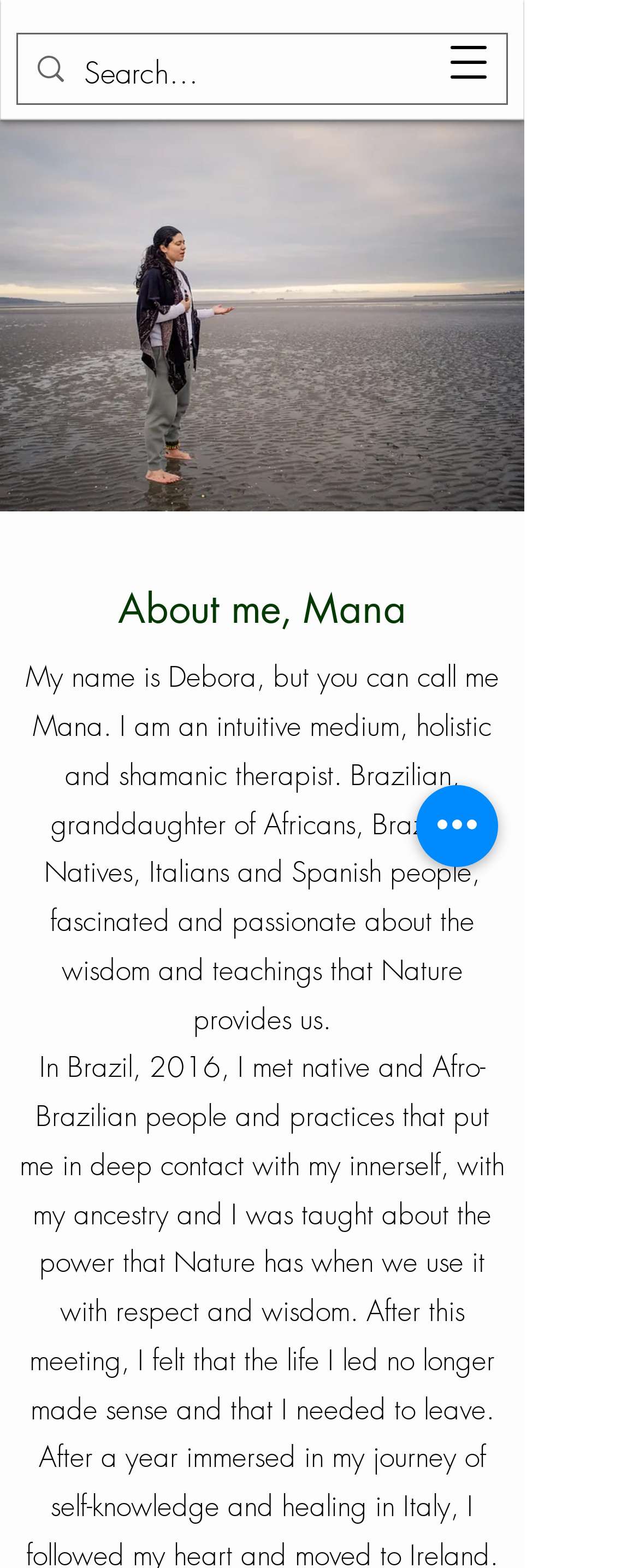What is the country where the author met native and Afro-Brazilian people?
From the screenshot, provide a brief answer in one word or phrase.

Brazil